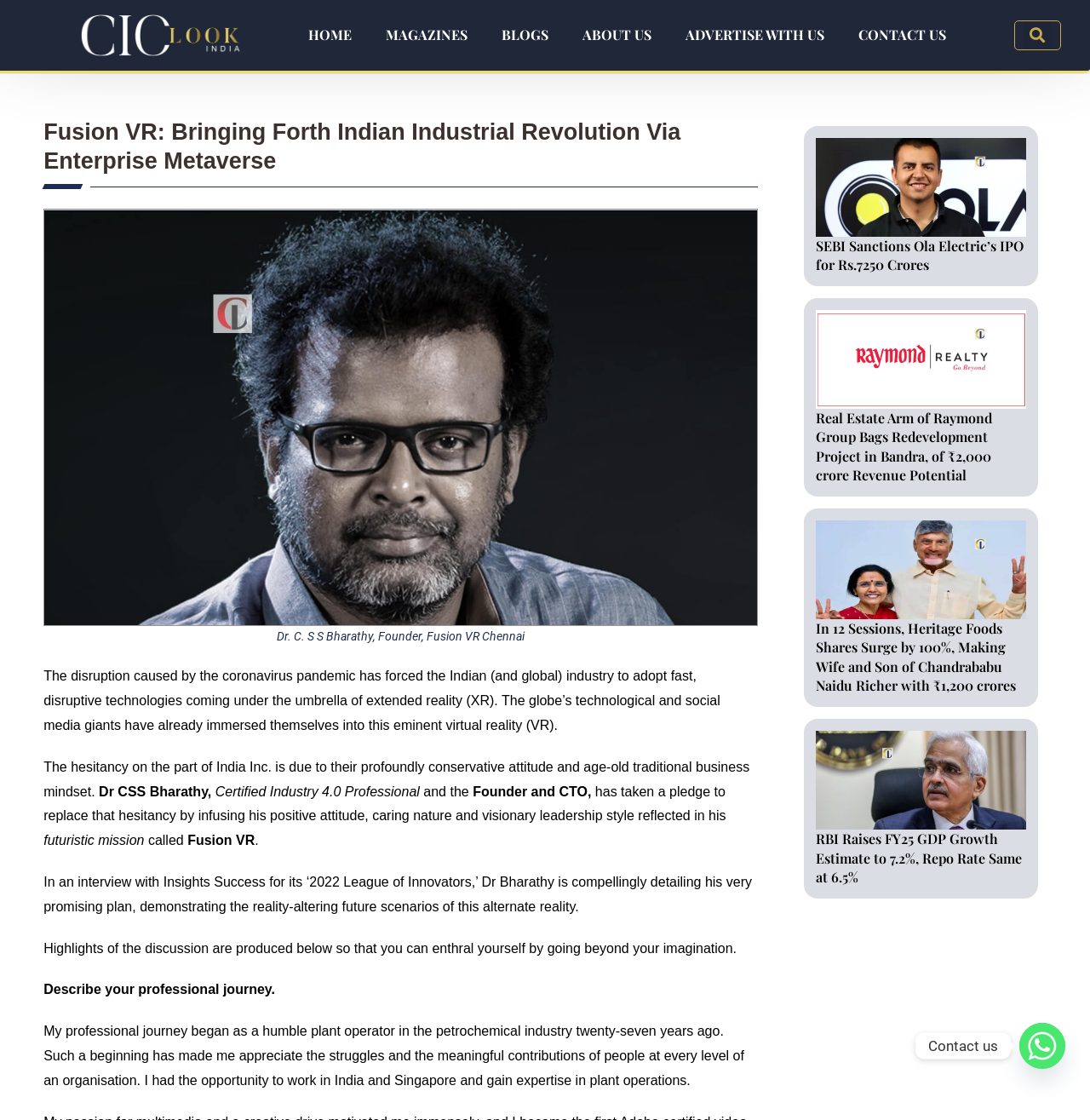Please give a short response to the question using one word or a phrase:
What is the name of the industry that Dr. C. S S Bharathy is trying to revolutionize?

Indian Industrial